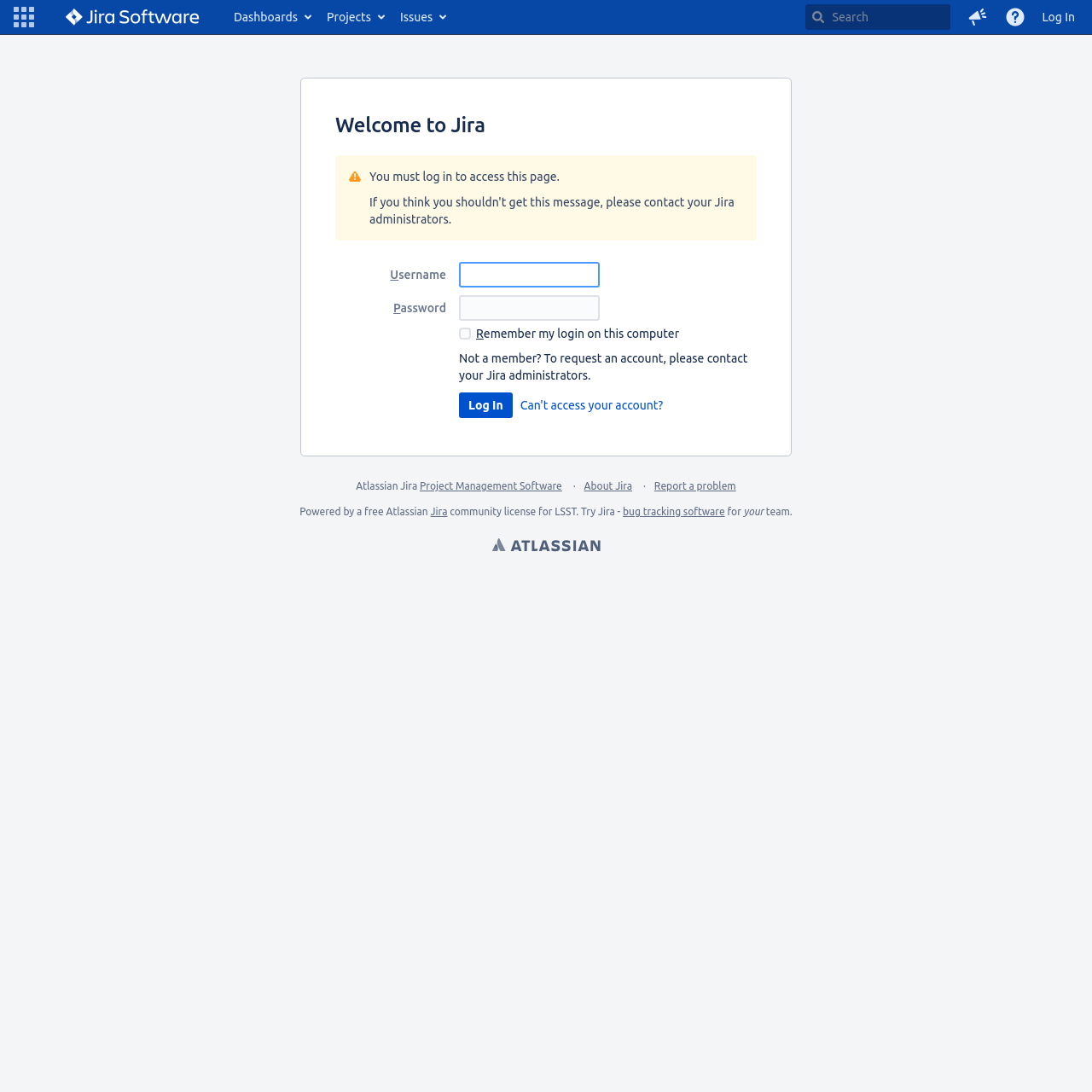What is the label for the first textbox?
Give a single word or phrase as your answer by examining the image.

Username